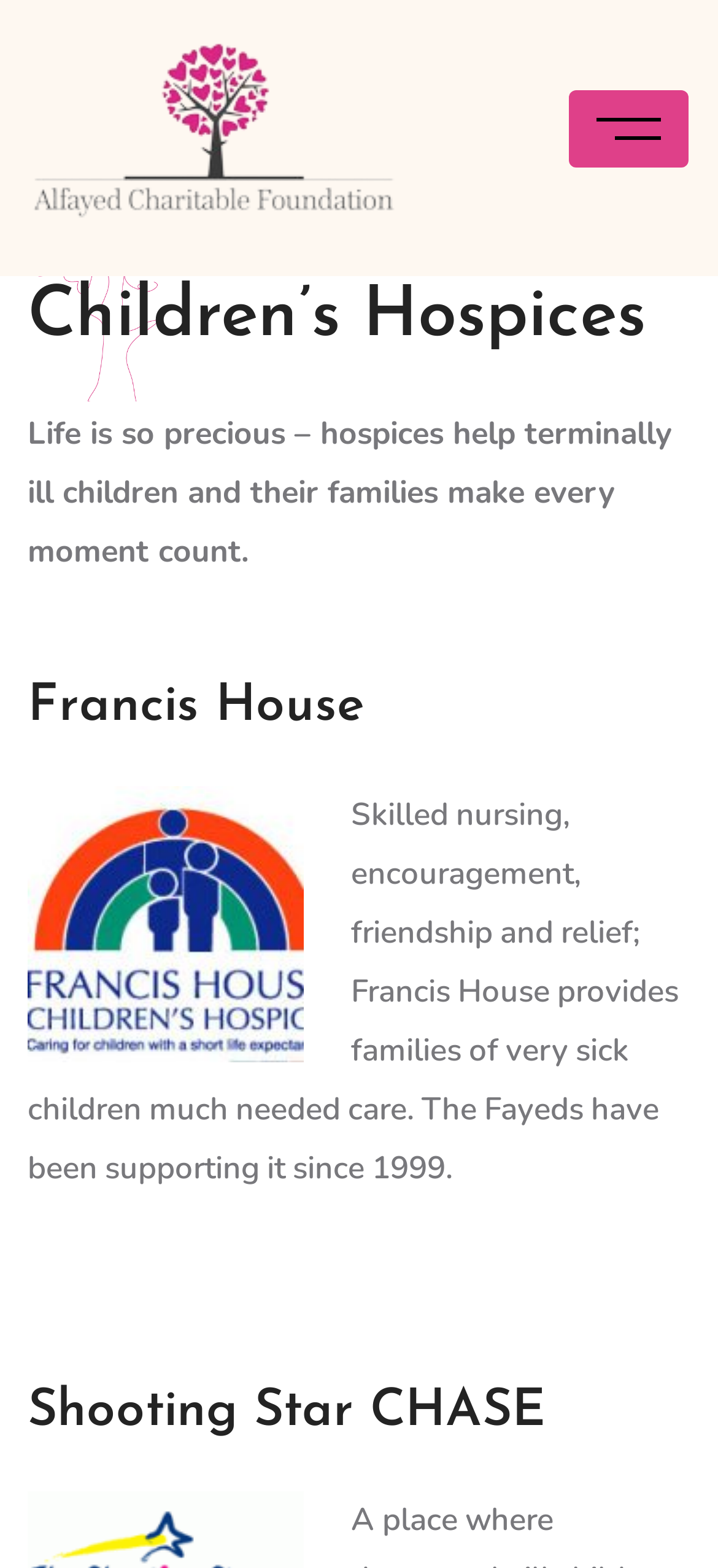Identify the coordinates of the bounding box for the element described below: "Follow us on Instagram". Return the coordinates as four float numbers between 0 and 1: [left, top, right, bottom].

None